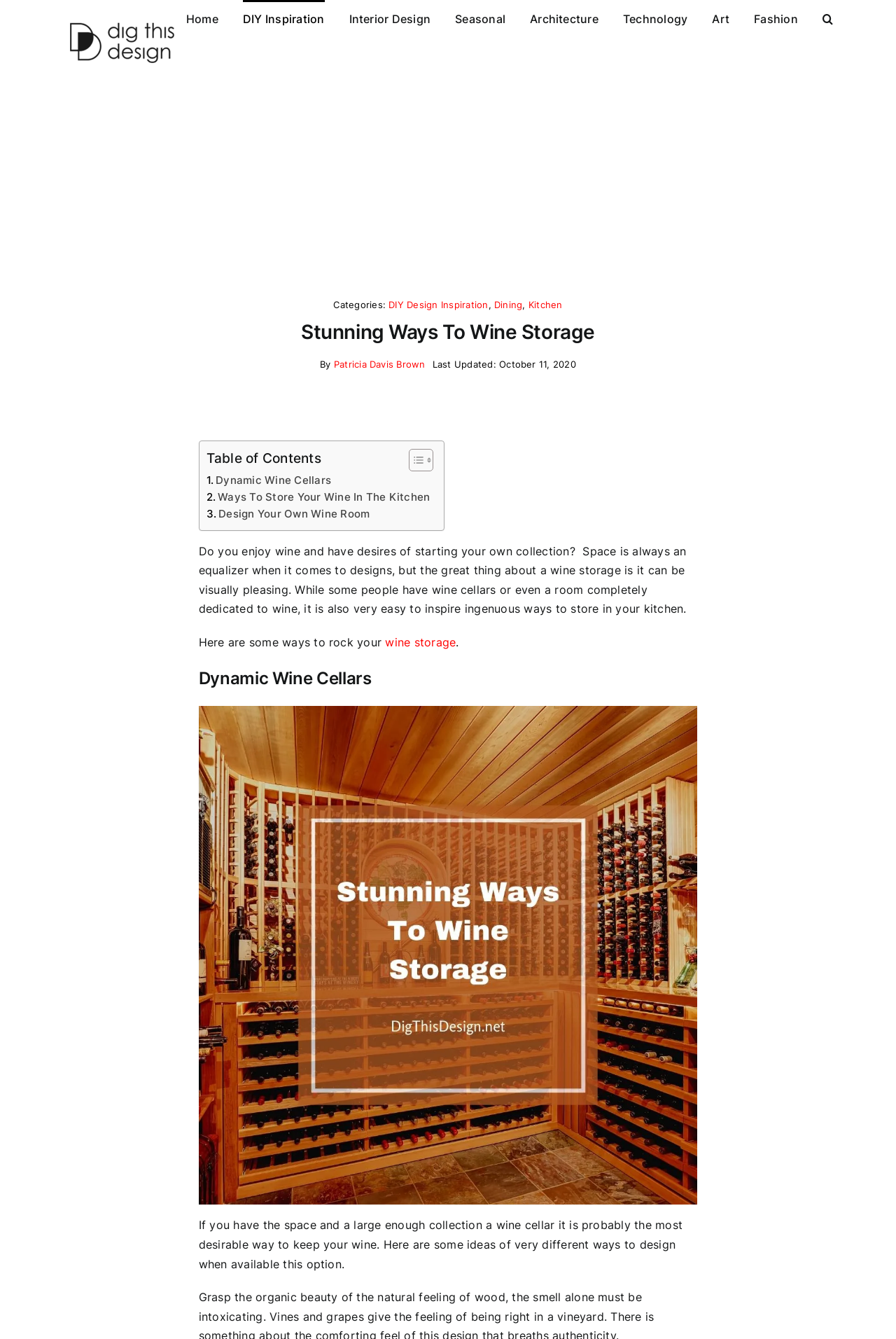What categories are listed under the main menu?
Provide a short answer using one word or a brief phrase based on the image.

Home, DIY Inspiration, Interior Design, Seasonal, Architecture, Technology, Art, Fashion